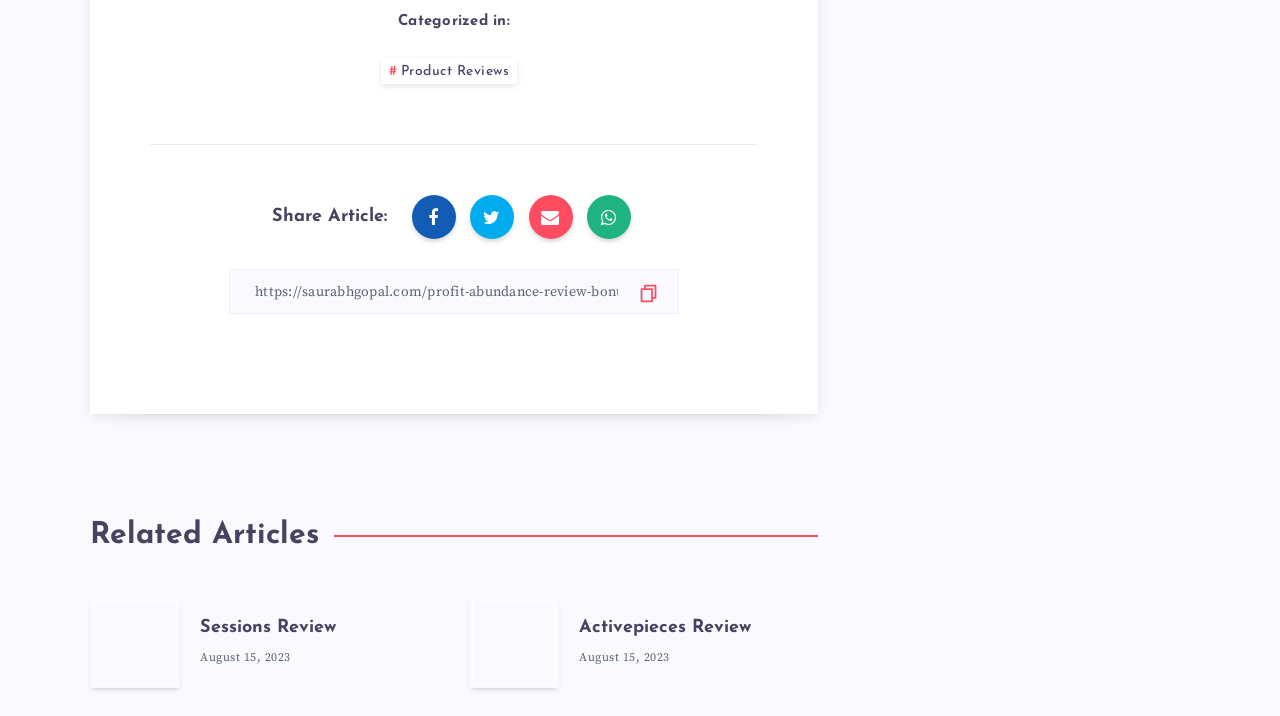How many related articles are listed?
From the details in the image, answer the question comprehensively.

The related articles are listed under the heading 'Related Articles'. There are two article sections, each with a heading, link, and time. This suggests that there are two related articles listed.